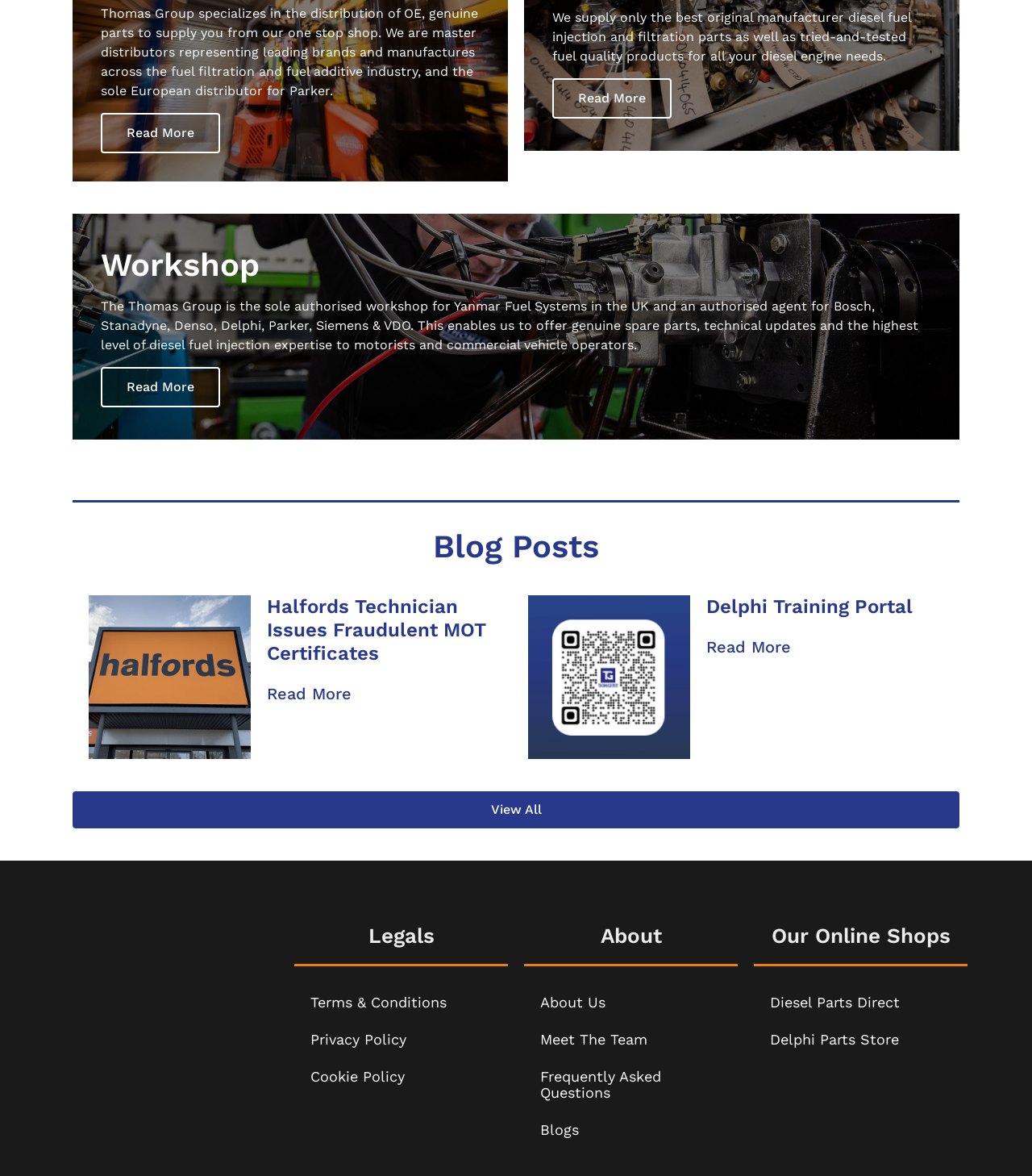Answer the following in one word or a short phrase: 
How many links are there under the 'Legals' heading?

3